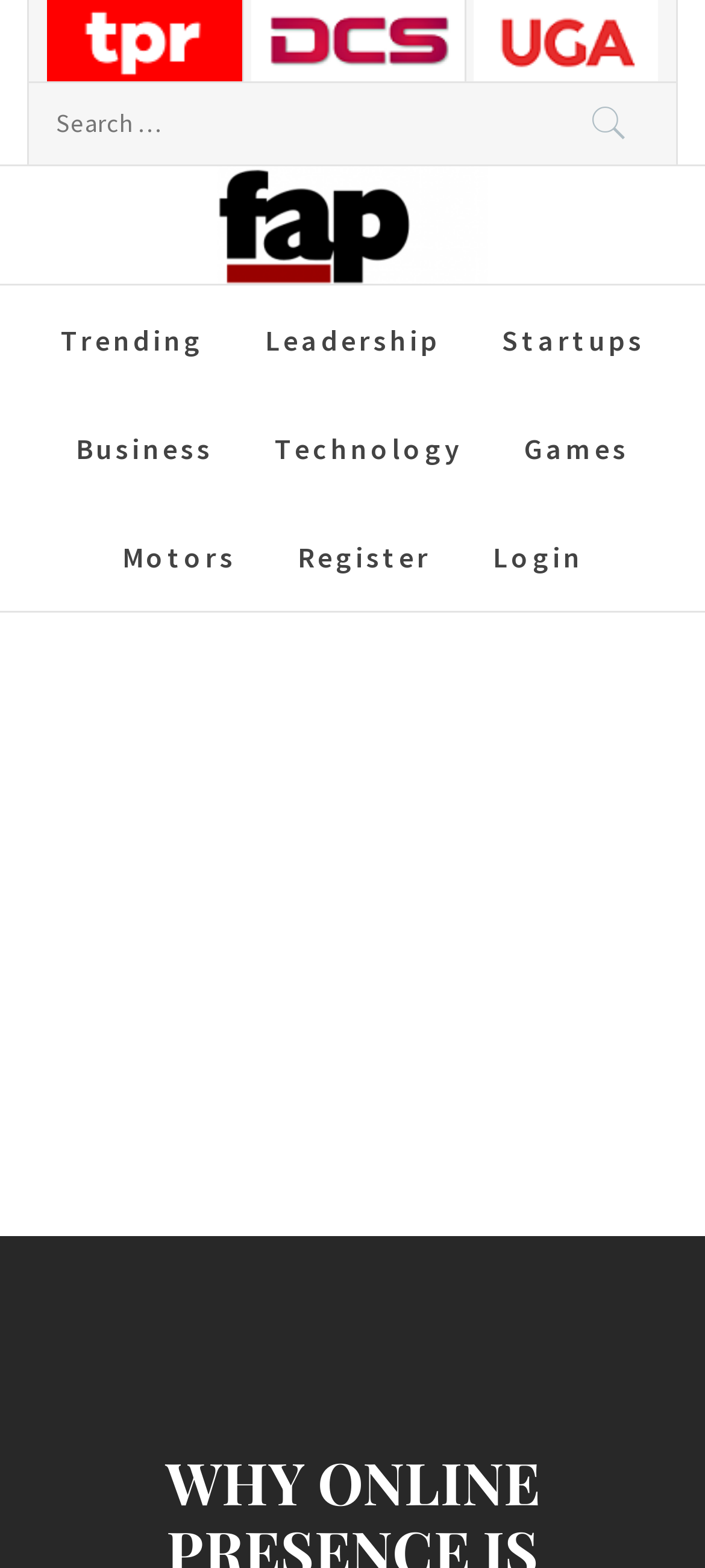From the element description Leadership, predict the bounding box coordinates of the UI element. The coordinates must be specified in the format (top-left x, top-left y, bottom-right x, bottom-right y) and should be within the 0 to 1 range.

[0.337, 0.183, 0.663, 0.252]